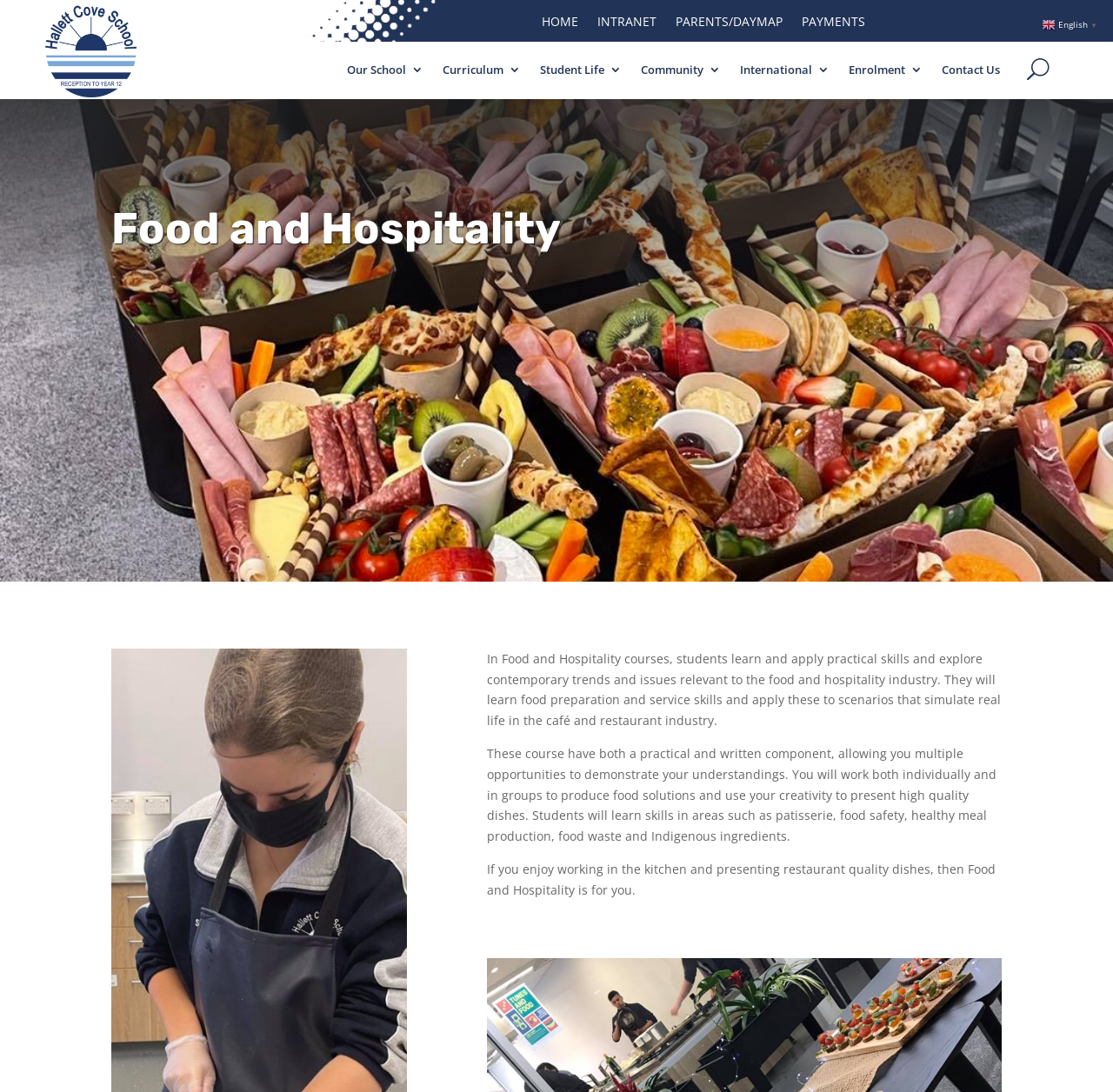Answer the question below using just one word or a short phrase: 
What is the language selection option on the top right corner?

English